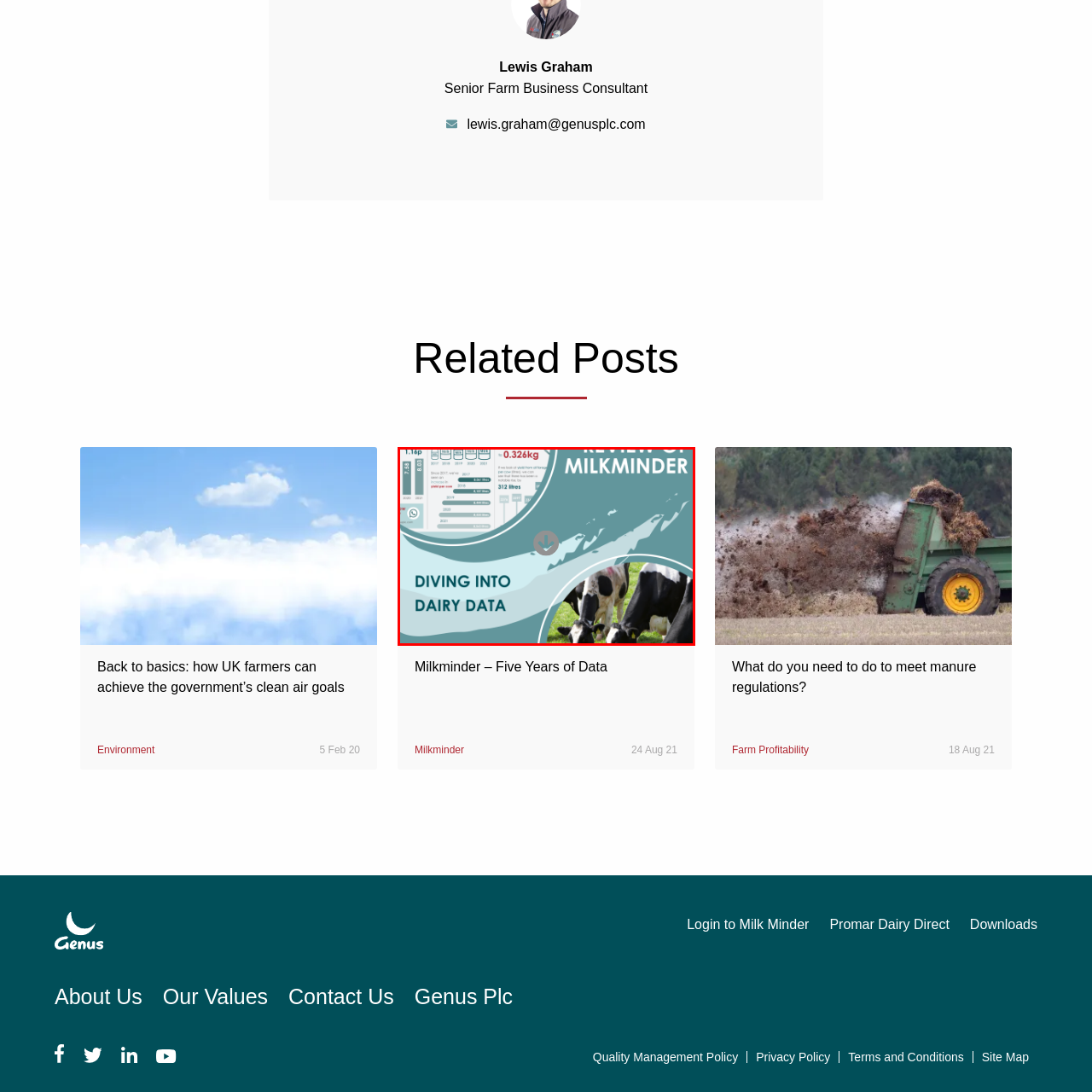View the area enclosed by the red box, What aspect of Milkminder is emphasized? Respond using one word or phrase.

Analytical aspect